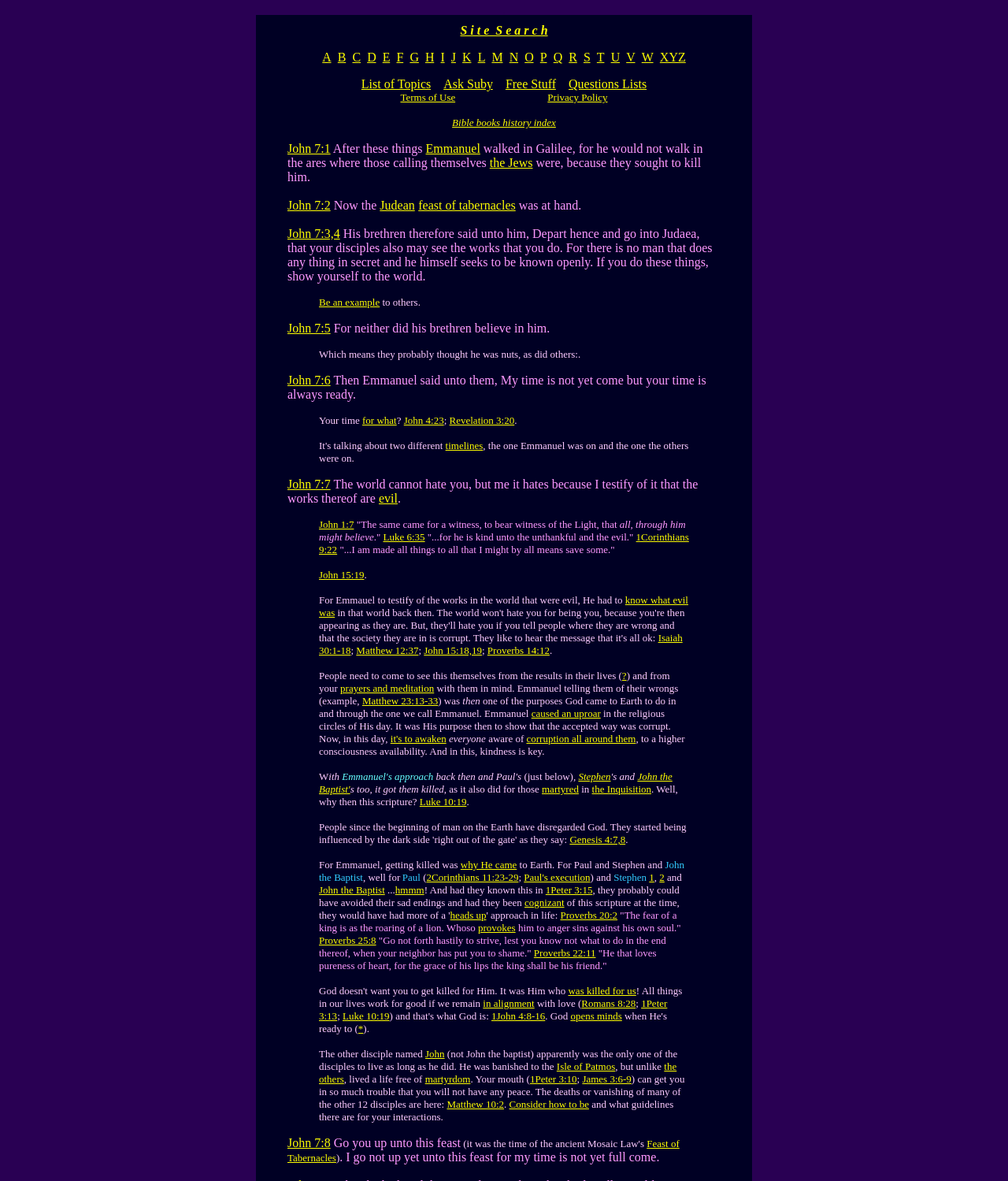Provide a thorough description of this webpage.

The webpage appears to be a biblical study or analysis page, with a focus on the book of John, specifically chapters 7. The page has a prominent search bar at the top, labeled "Site Search", and a series of links to different topics, including "List of Topics", "Ask Suby", "Free Stuff", and "Questions Lists".

Below the search bar, there is a section with a series of links to different books of the Bible, labeled "A" to "XYZ", and another section with links to specific topics, such as "Terms of Use" and "Privacy Policy".

The main content of the page is a passage from John 7, with verse numbers and text. The passage is divided into sections, with each section having a link to the specific verse, followed by the text of the verse. There are also blockquote sections with additional commentary or explanations.

The text of the passage is from the King James Version (KJV) of the Bible, and it appears to be a discussion about Emmanuel (Jesus) and his interactions with his brethren and the world. The passage also includes some commentary and explanations, with links to other relevant verses and topics.

Overall, the webpage appears to be a resource for biblical study and analysis, with a focus on the book of John and its teachings.